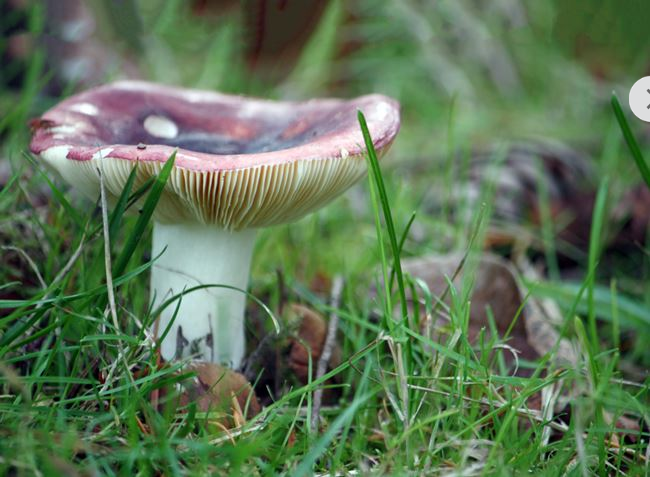Generate an in-depth description of the visual content.

The image features a Crab Brittlegill mushroom, scientifically known as Russula xerampelina var rubra, growing in a lush green grass setting. The mushroom is characterized by its distinctive cap, which displays a reddish-brown hue with a slight blackish center. The gills beneath the cap are clearly visible, exhibiting a yellowish tint, while the stem is thick and white, demonstrating the mushroom's characteristic brittle texture. As it matures, this particular species emits an aroma reminiscent of crab. Observers should note that while this mushroom is identified as edible, it shares similarities with other Russula species, some of which are inedible. Careful identification is essential to avoid confusion, as similar-looking varieties may not have the same culinary value.